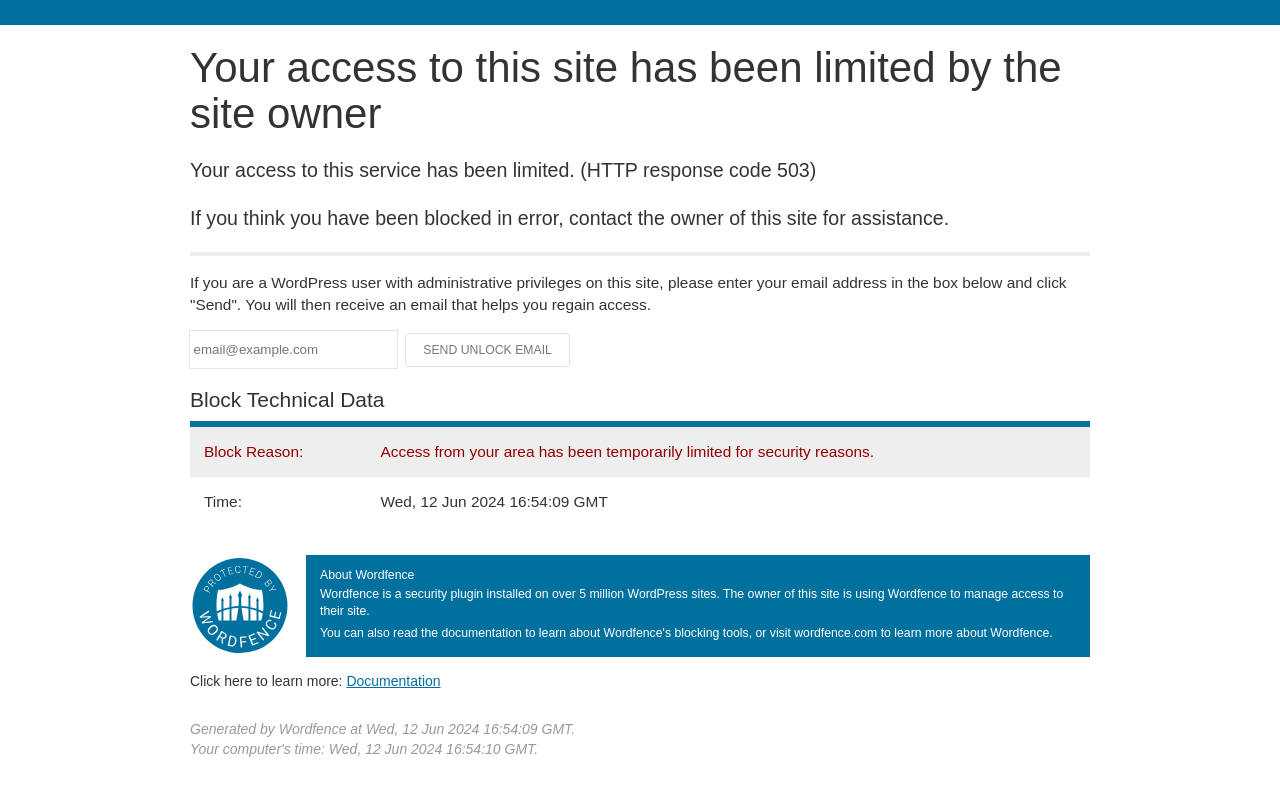What is the reason for the site access limitation?
Carefully analyze the image and provide a detailed answer to the question.

I inferred this answer by looking at the table with the heading 'Block Technical Data' and finding the row with the header 'Block Reason:' which contains the text 'Access from your area has been temporarily limited for security reasons.'